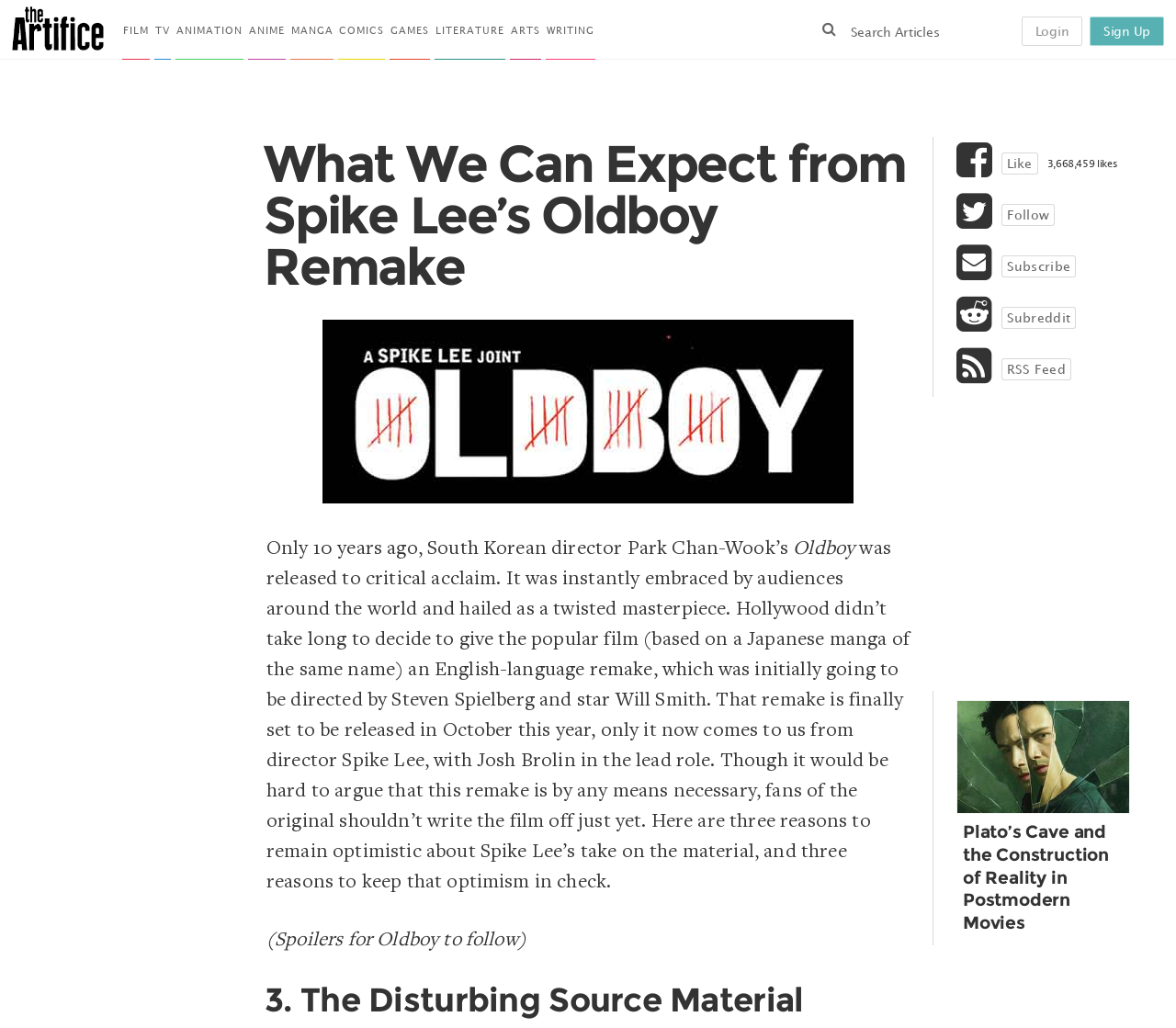Look at the image and give a detailed response to the following question: Who is the lead actor in the remake of Oldboy?

The text mentions that the remake of Oldboy is directed by Spike Lee and stars Josh Brolin in the lead role, which indicates that Josh Brolin is the lead actor in the remake.